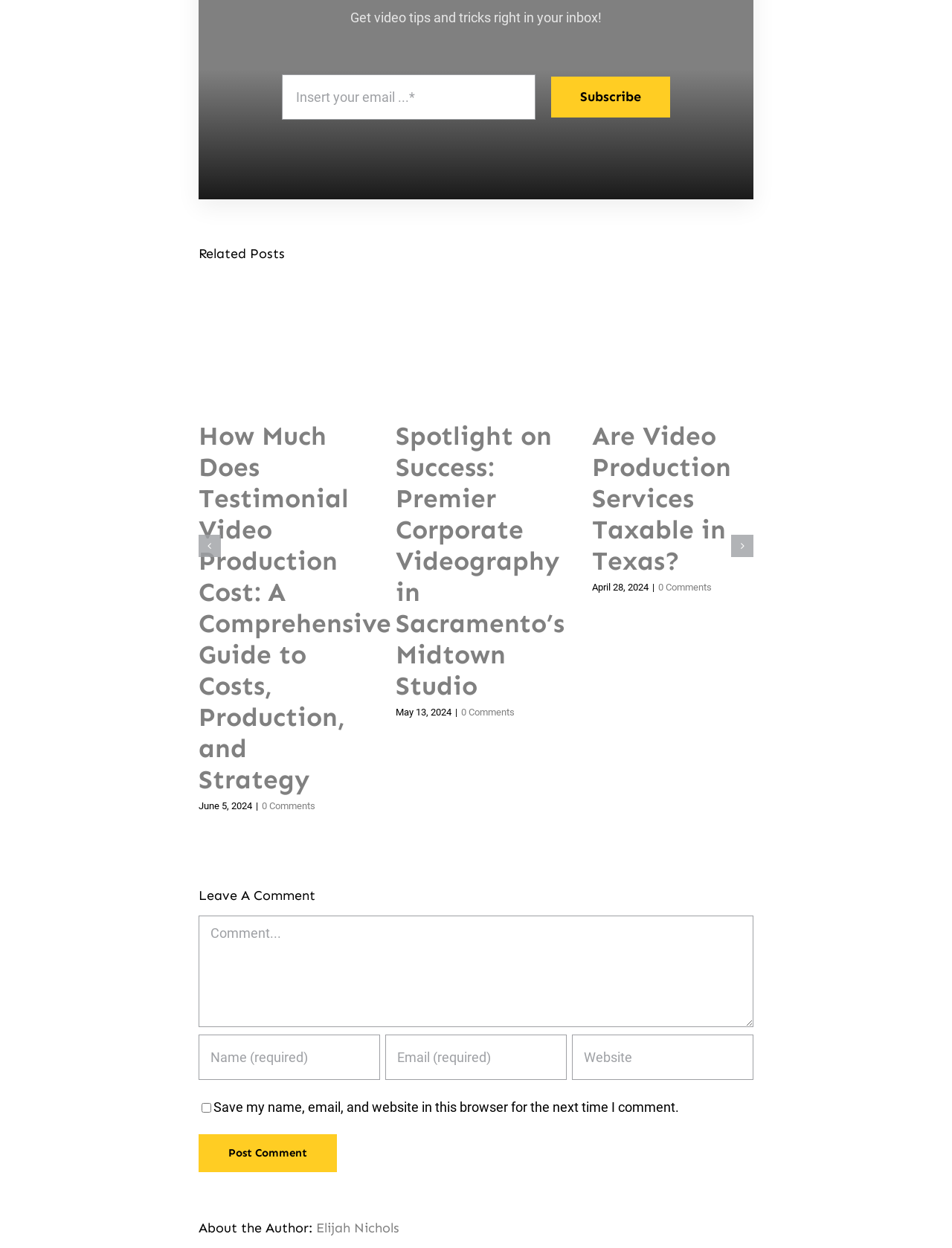Find the bounding box of the UI element described as: "aria-label="Email (required)" name="email" placeholder="Email (required)"". The bounding box coordinates should be given as four float values between 0 and 1, i.e., [left, top, right, bottom].

[0.405, 0.829, 0.595, 0.865]